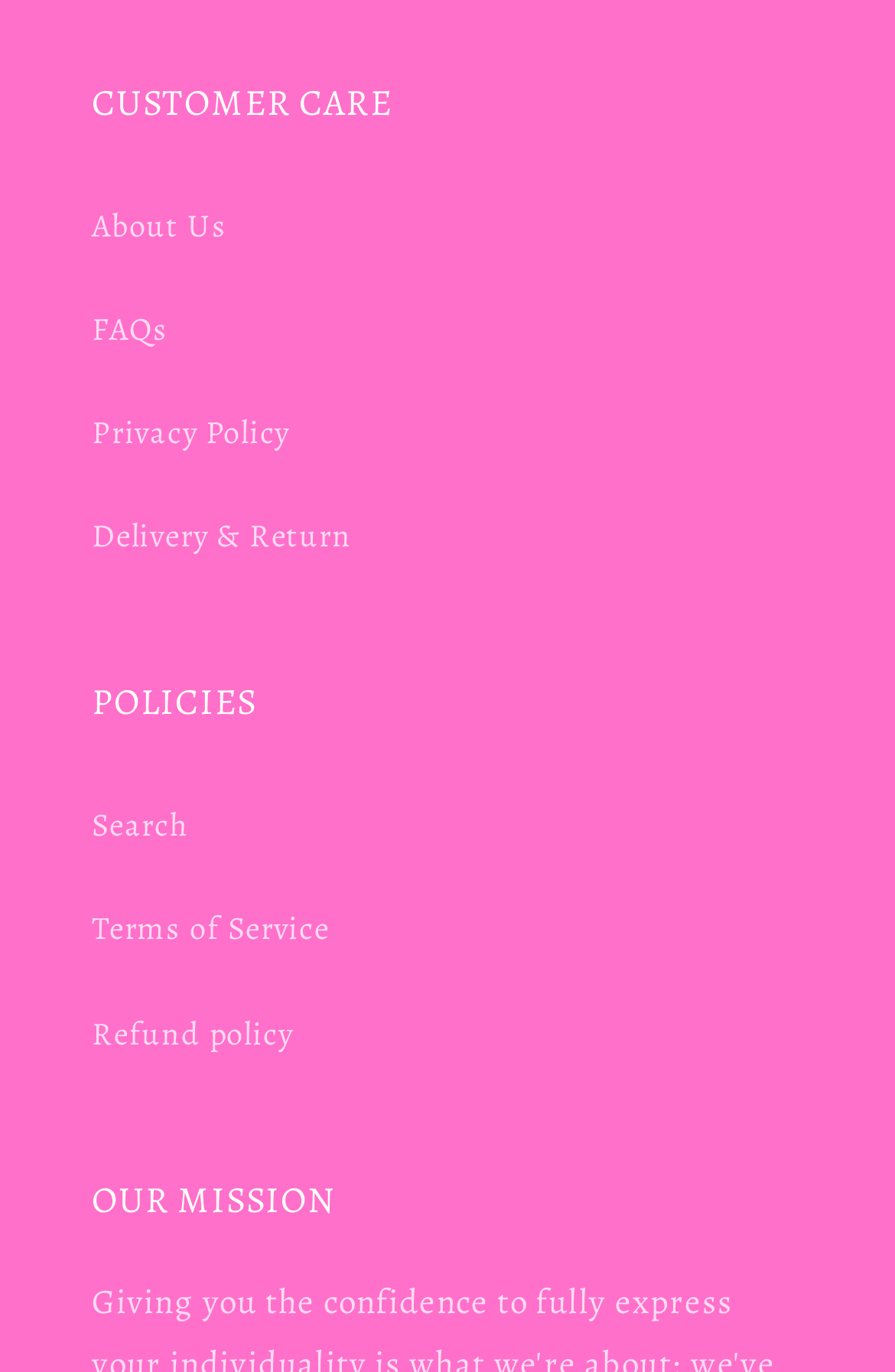What is the first link under 'CUSTOMER CARE'?
Using the image provided, answer with just one word or phrase.

About Us